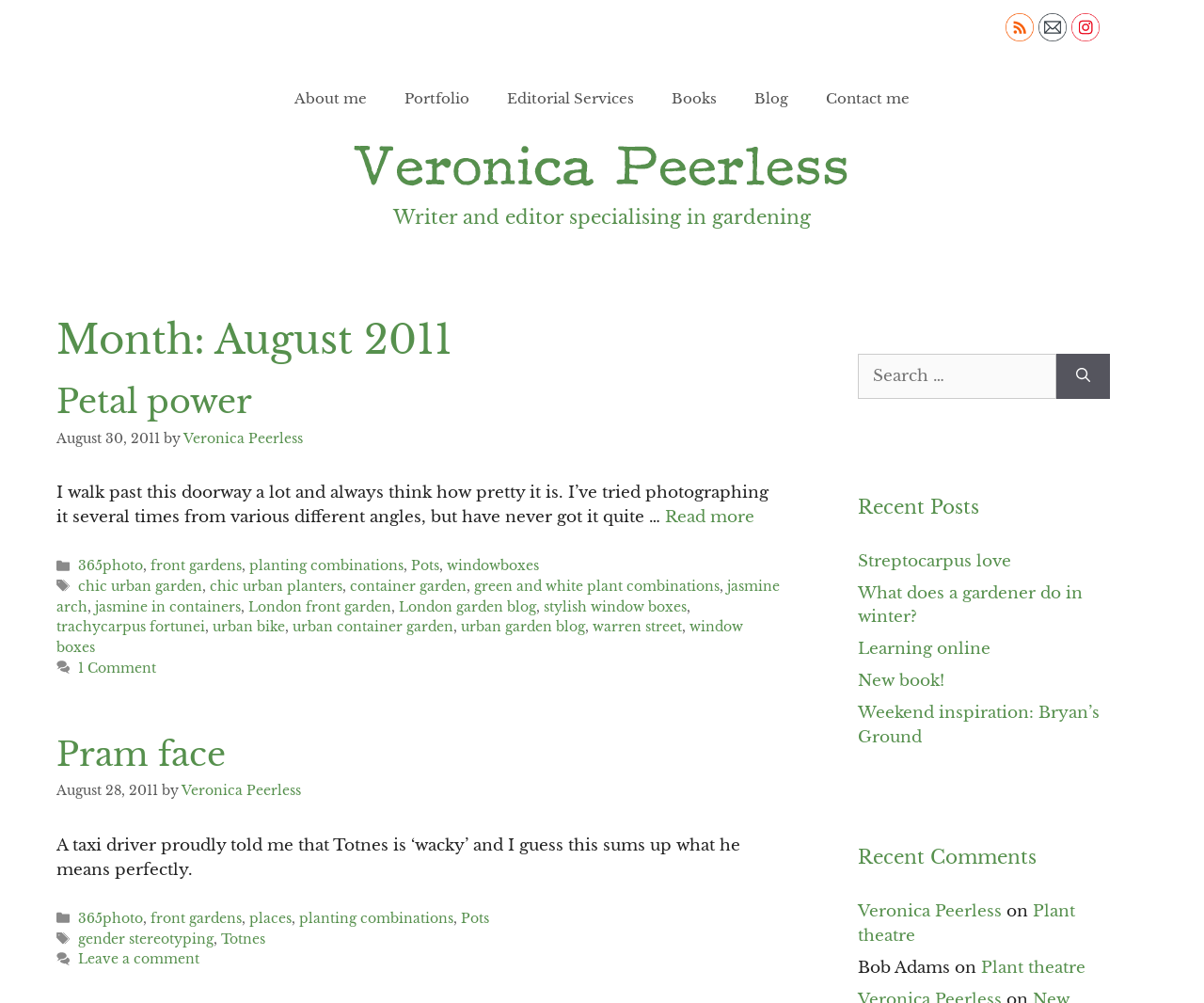Please predict the bounding box coordinates of the element's region where a click is necessary to complete the following instruction: "Check the 'Blog'". The coordinates should be represented by four float numbers between 0 and 1, i.e., [left, top, right, bottom].

[0.611, 0.07, 0.67, 0.127]